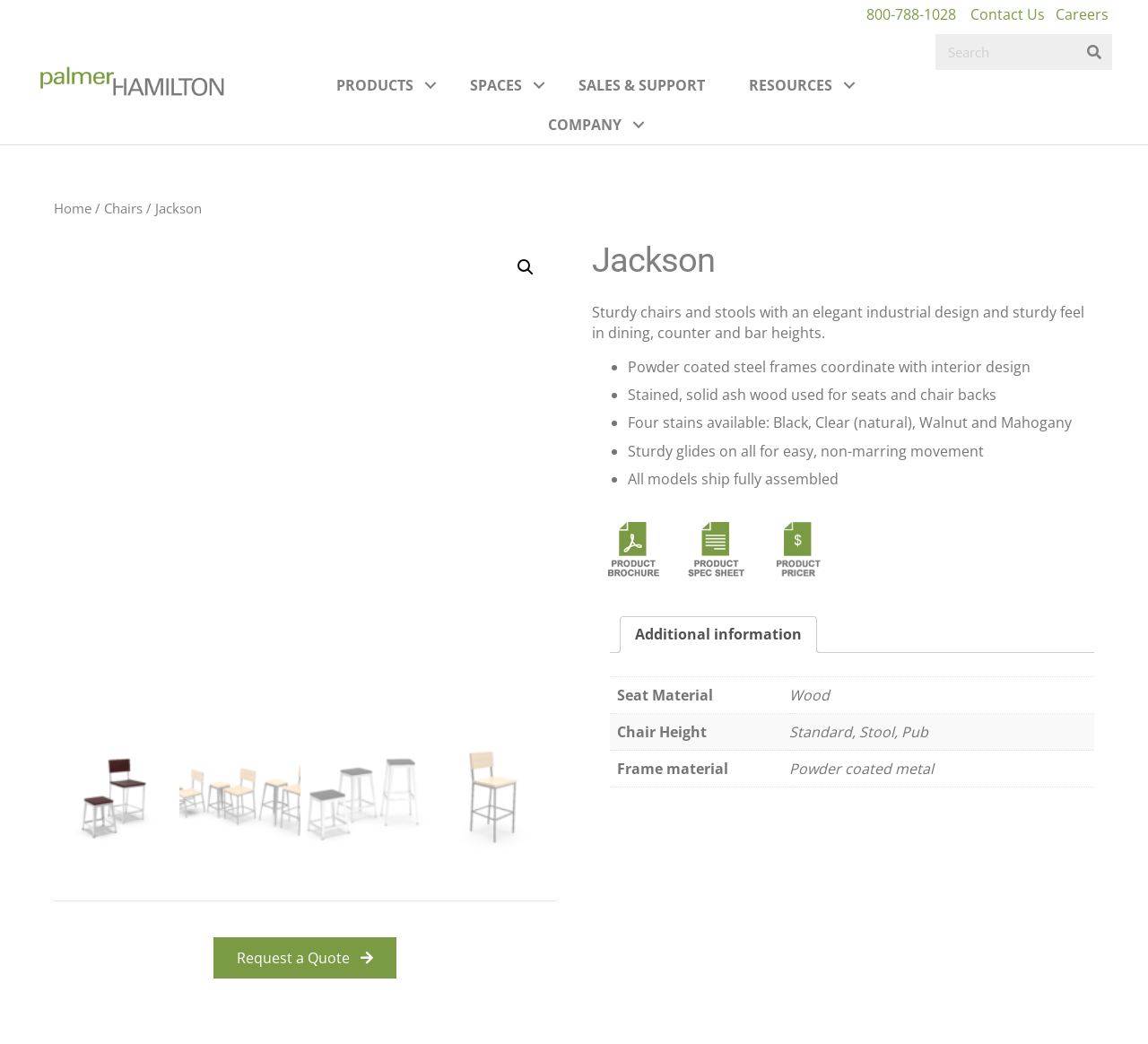What is the status of the assembly of the chairs when they are shipped?
Based on the screenshot, give a detailed explanation to answer the question.

The status of the assembly of the chairs when they are shipped can be found in the description of the product, which states that 'All models ship fully assembled'.